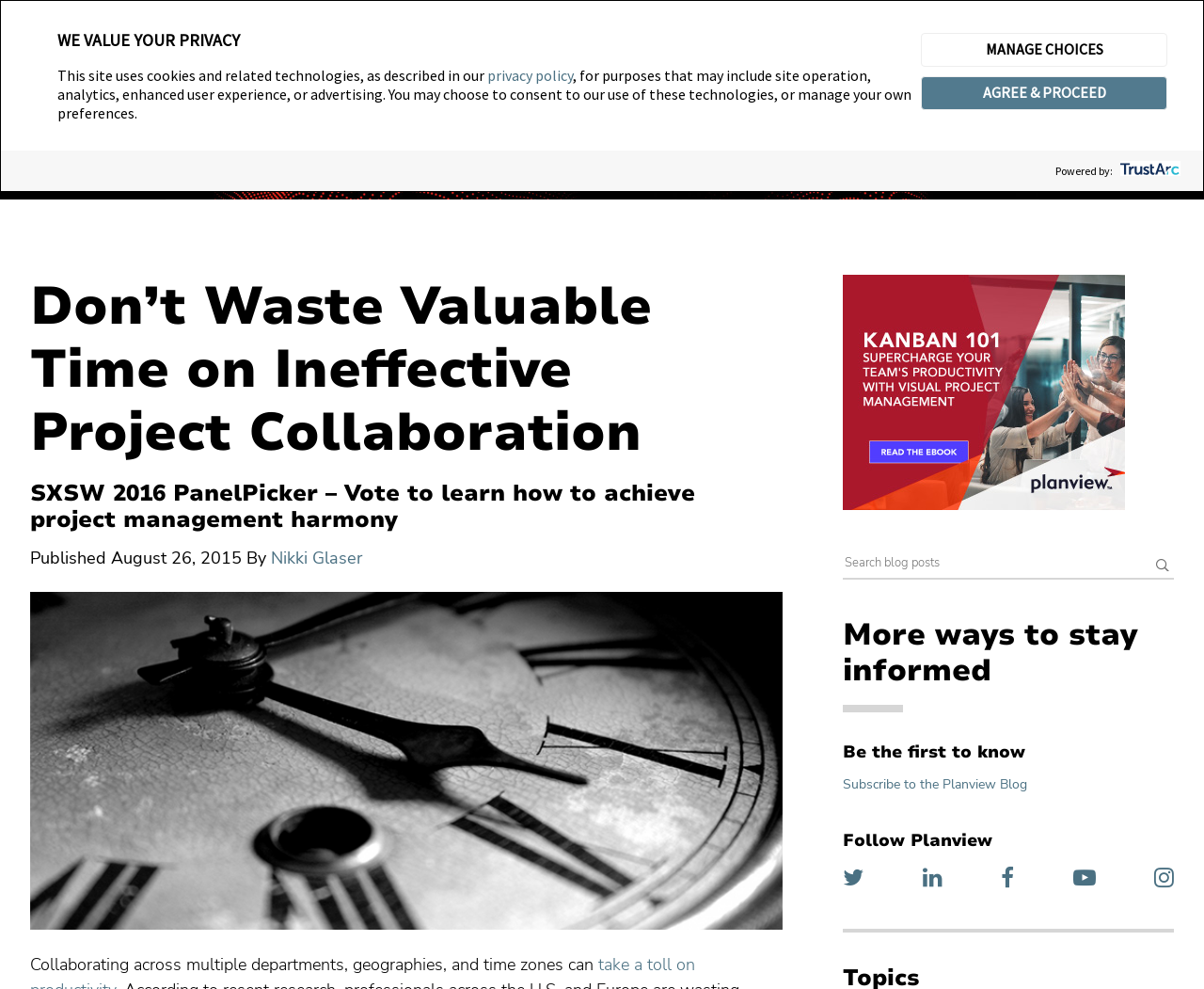What social media platforms can you follow Planview on?
Carefully analyze the image and provide a thorough answer to the question.

The social media platforms that you can follow Planview on are listed below the 'Follow Planview' heading and include Twitter, LinkedIn, Facebook, YouTube, and Instagram, each with their respective icons and links.